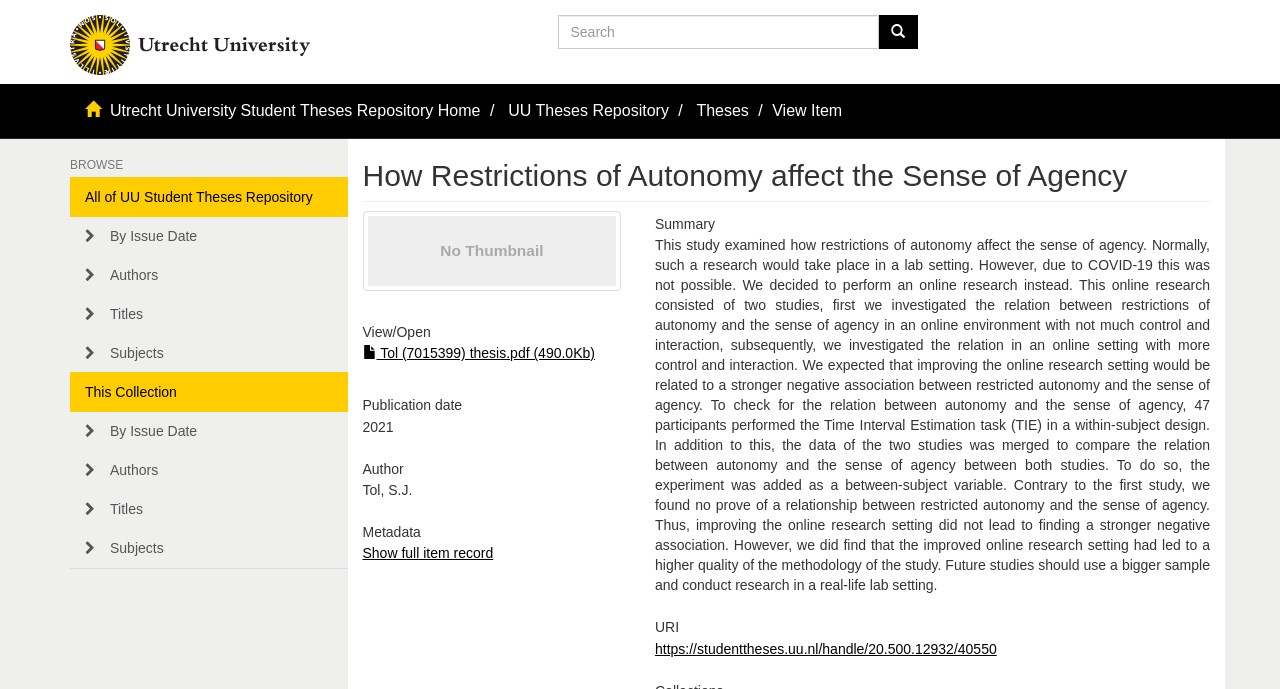Please determine the bounding box coordinates for the element that should be clicked to follow these instructions: "Contact Norm's now".

None